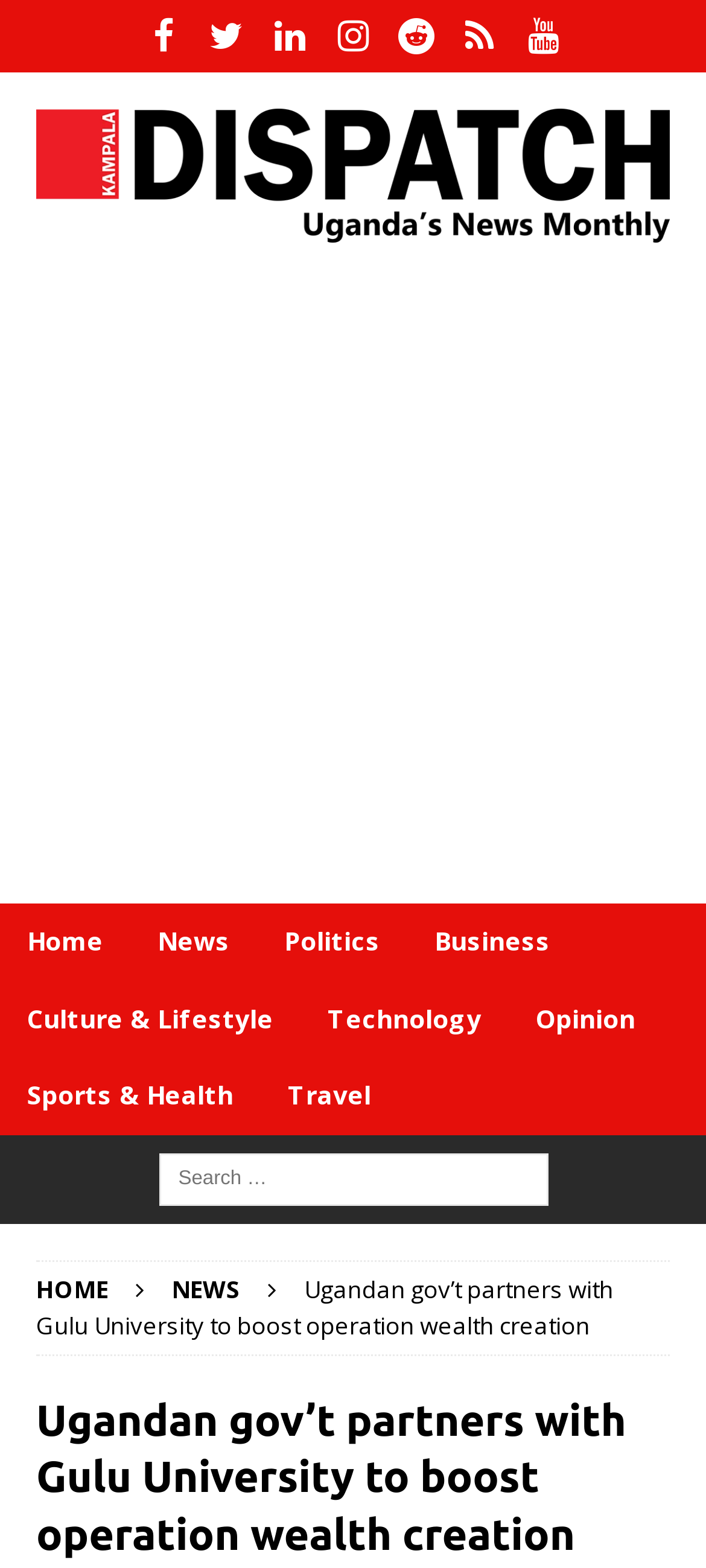Determine the bounding box coordinates of the clickable area required to perform the following instruction: "View Mental health and pregnancy page". The coordinates should be represented as four float numbers between 0 and 1: [left, top, right, bottom].

None